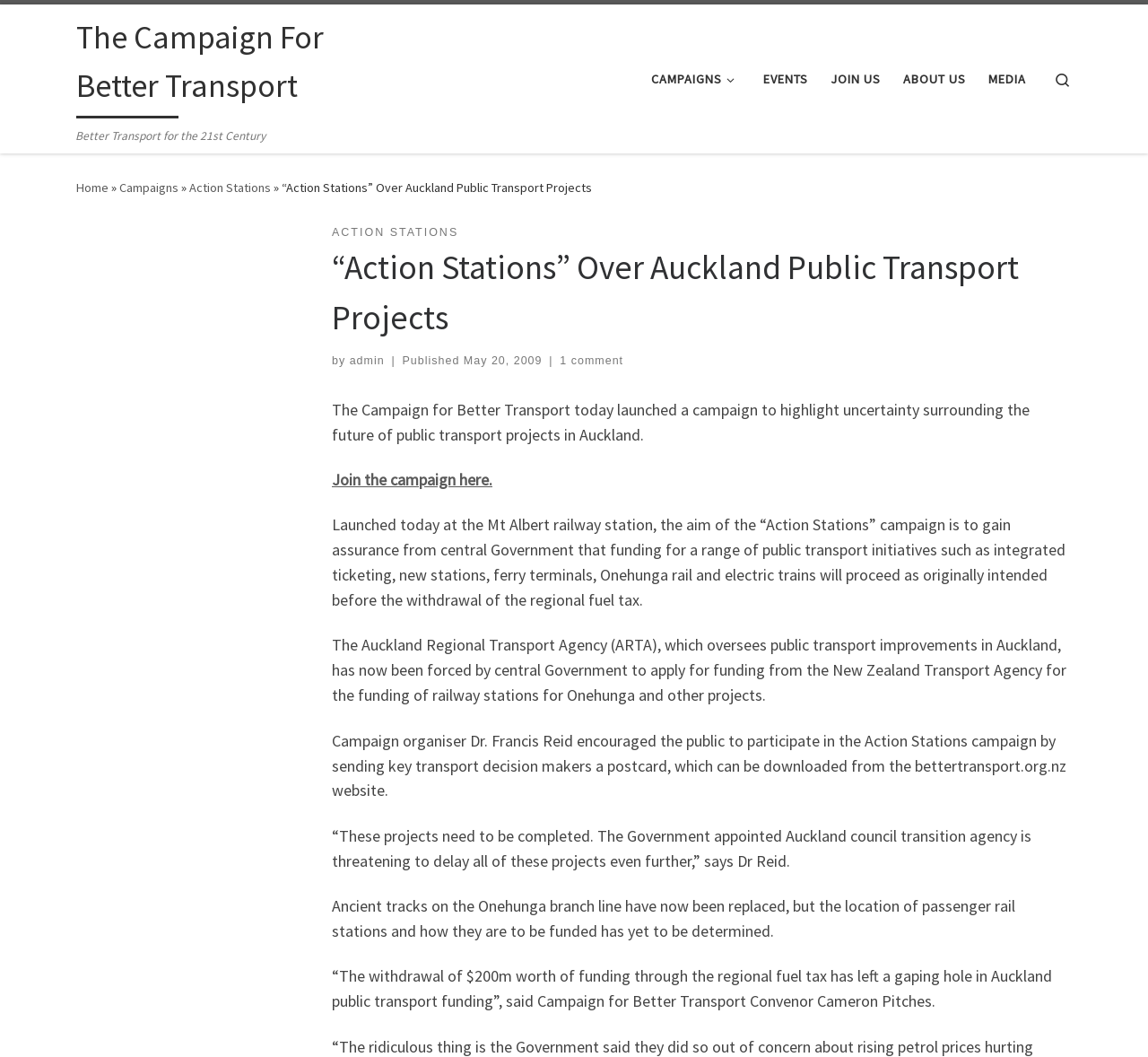What is the purpose of the campaign?
Look at the image and respond with a one-word or short phrase answer.

To gain assurance from central Government